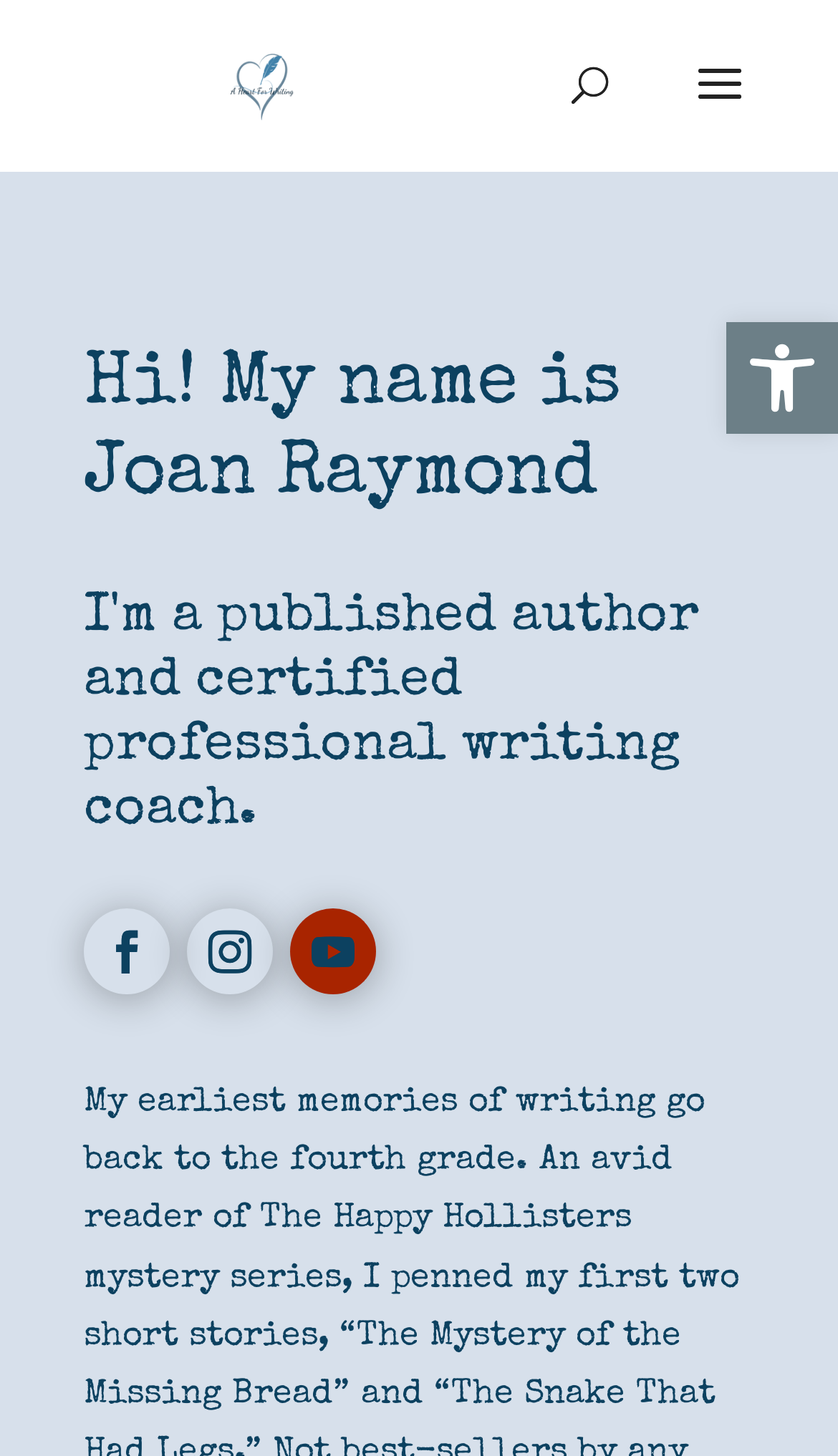Is there a search bar on the webpage?
Refer to the screenshot and answer in one word or phrase.

Yes